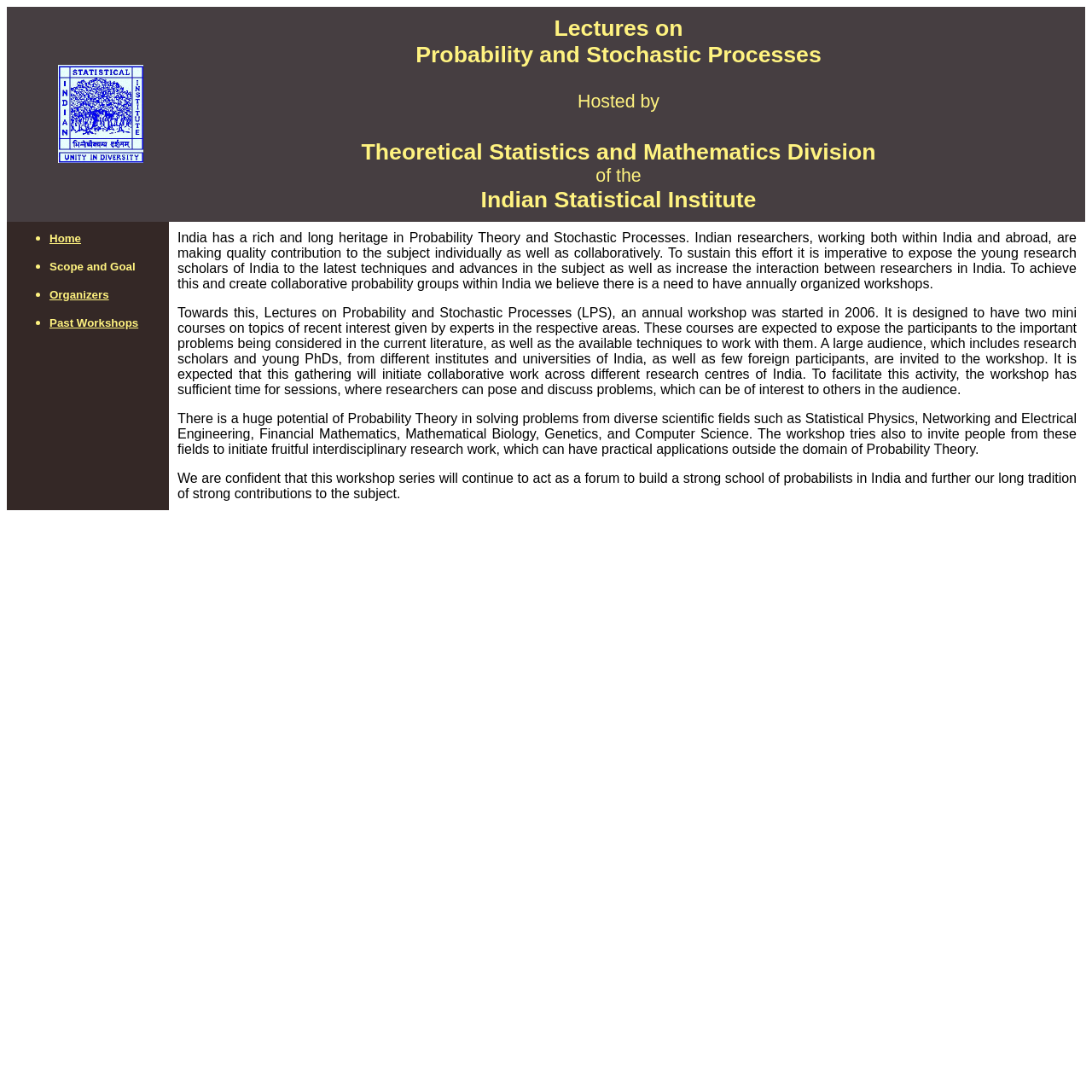Identify the bounding box for the element characterized by the following description: "Home".

[0.045, 0.212, 0.074, 0.224]